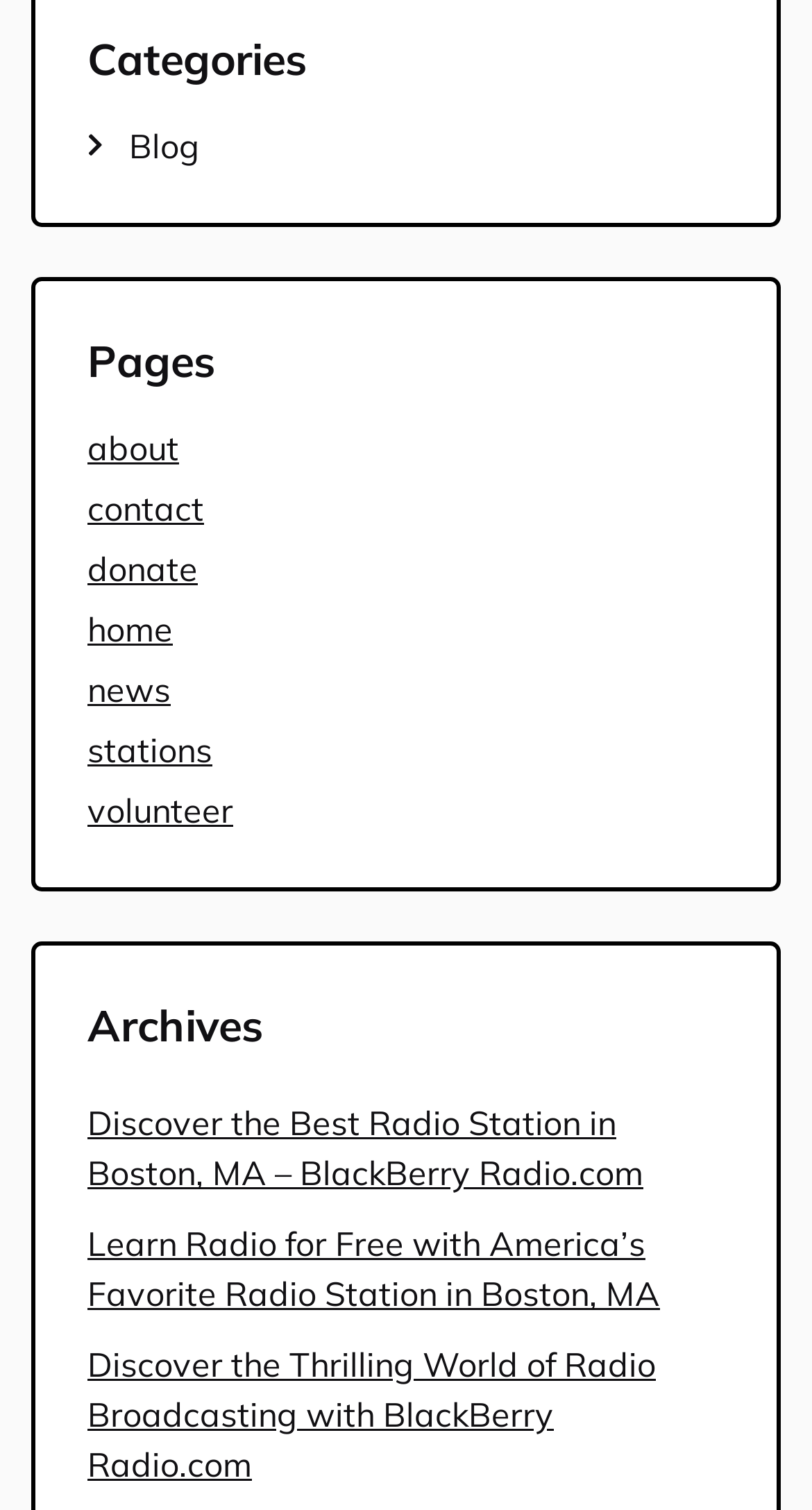Please provide the bounding box coordinates for the element that needs to be clicked to perform the instruction: "Visit the 'about' page". The coordinates must consist of four float numbers between 0 and 1, formatted as [left, top, right, bottom].

[0.108, 0.283, 0.221, 0.311]